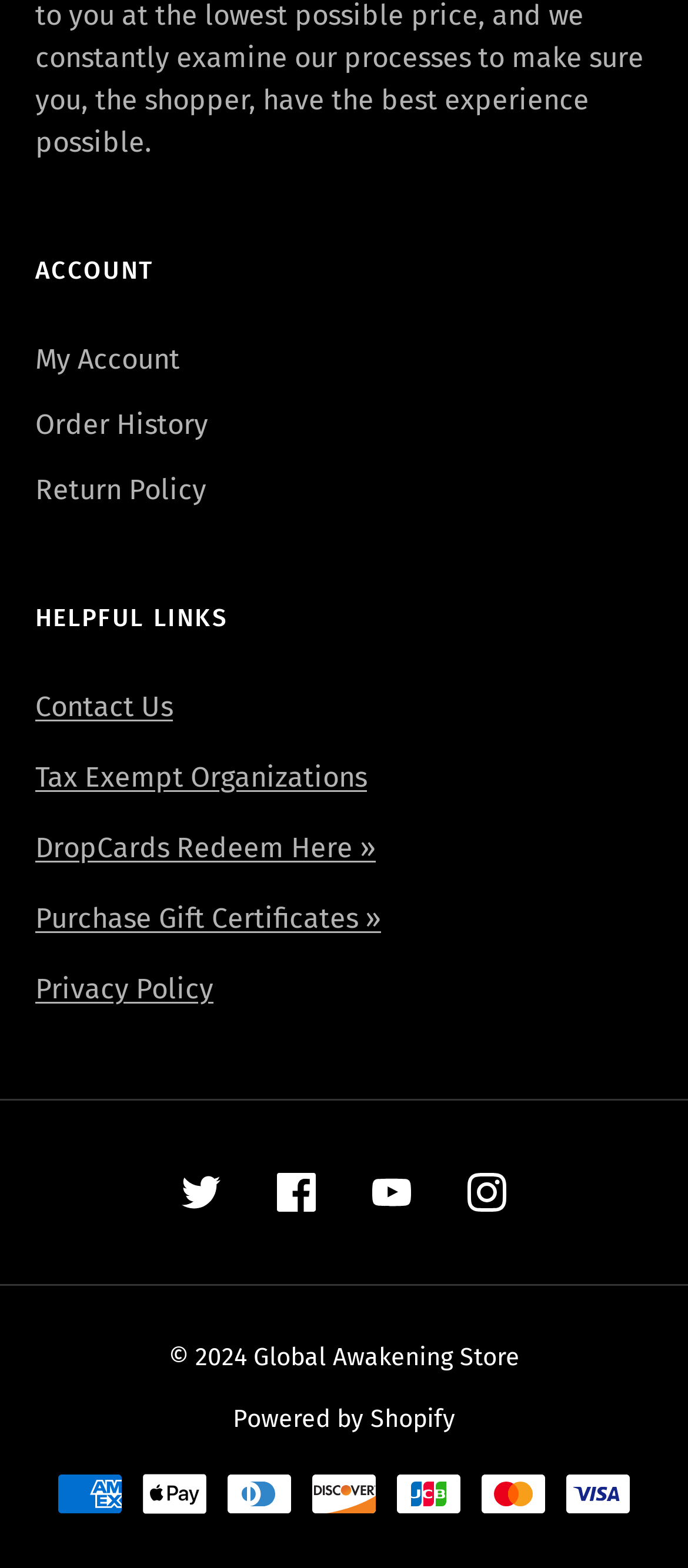Can you find the bounding box coordinates for the element to click on to achieve the instruction: "Check order history"?

[0.051, 0.262, 0.303, 0.284]